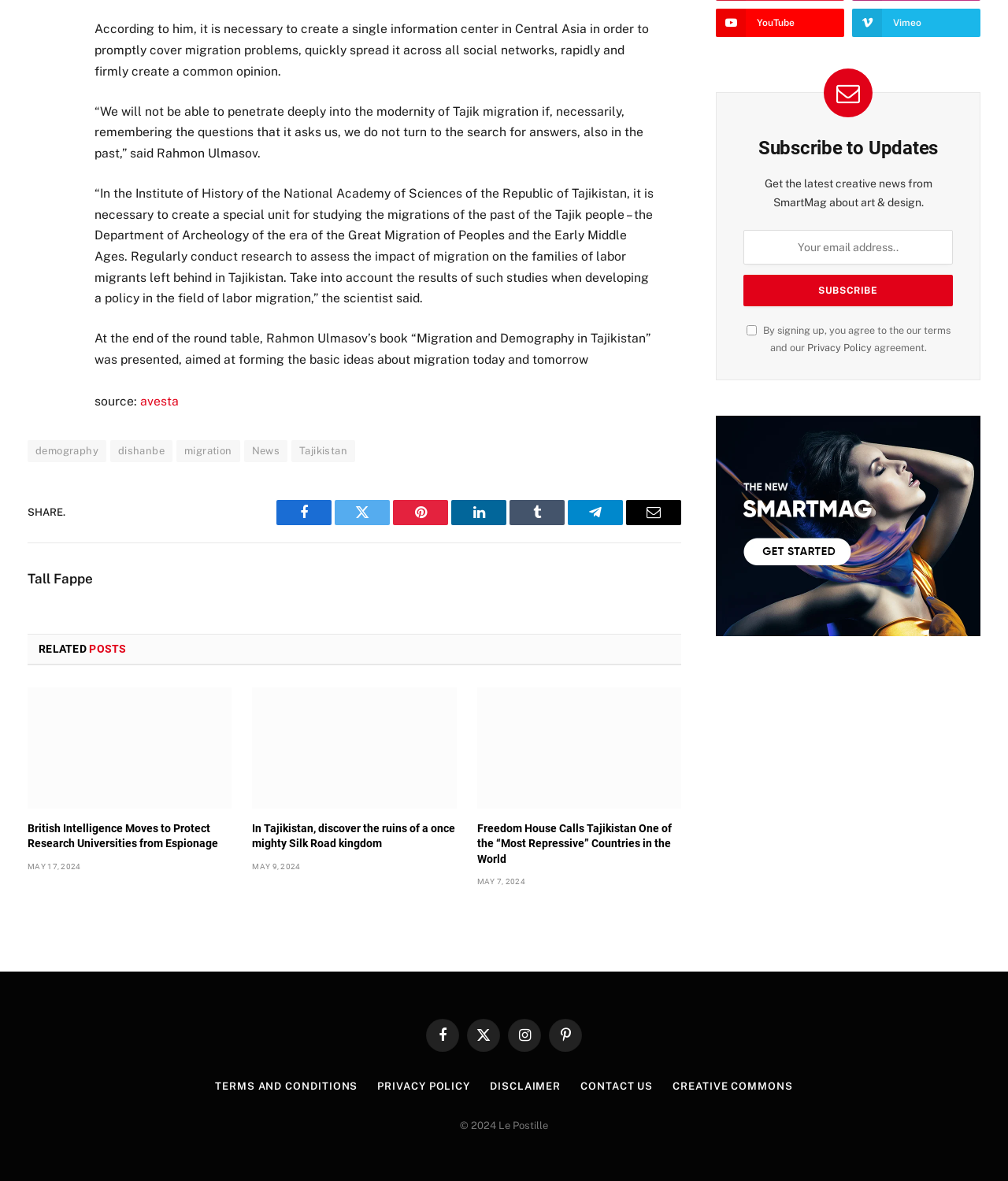What is the name of the scientist who spoke about migration?
Answer the question with as much detail as you can, using the image as a reference.

The answer can be found in the text '“We will not be able to penetrate deeply into the modernity of Tajik migration if, necessarily, remembering the questions that it asks us, we do not turn to the search for answers, also in the past,” said Rahmon Ulmasov.' which indicates that the scientist who spoke about migration is Rahmon Ulmasov.